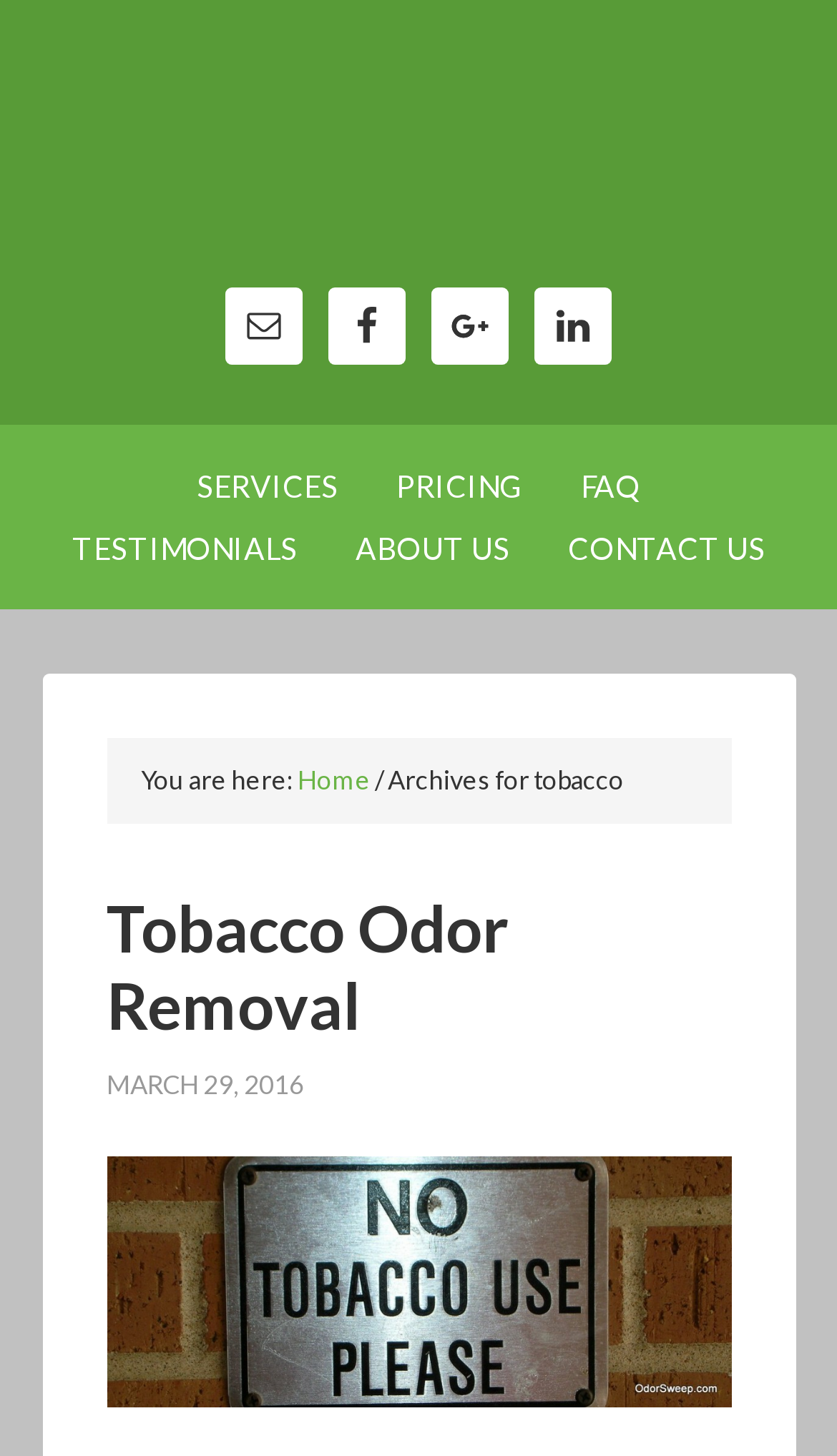How many social media links are there?
Give a single word or phrase as your answer by examining the image.

4